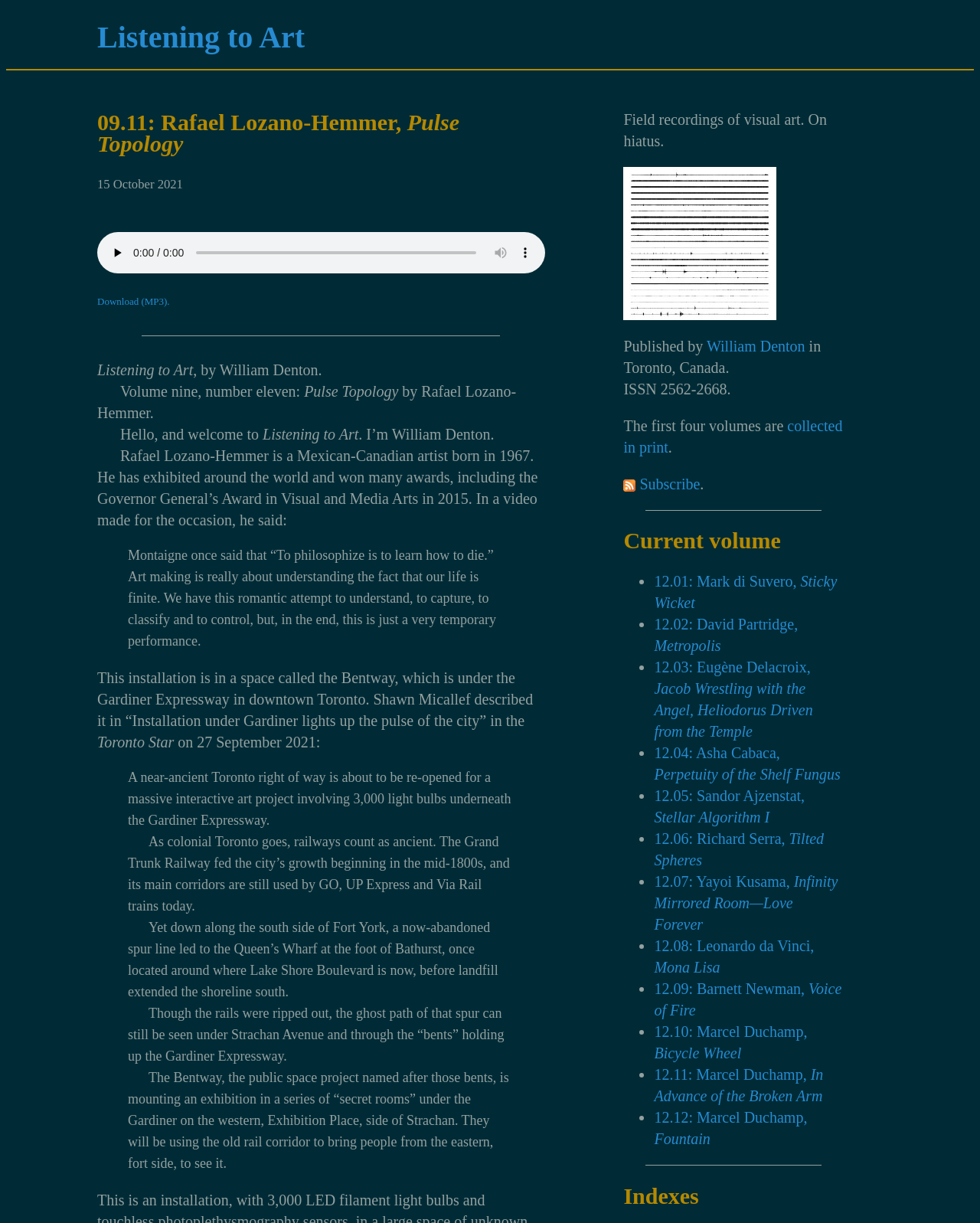Consider the image and give a detailed and elaborate answer to the question: 
What is the name of the artist who created the installation?

I found the name of the artist by looking at the static text element with the text 'Rafael Lozano-Hemmer' which is located above the description of the installation.